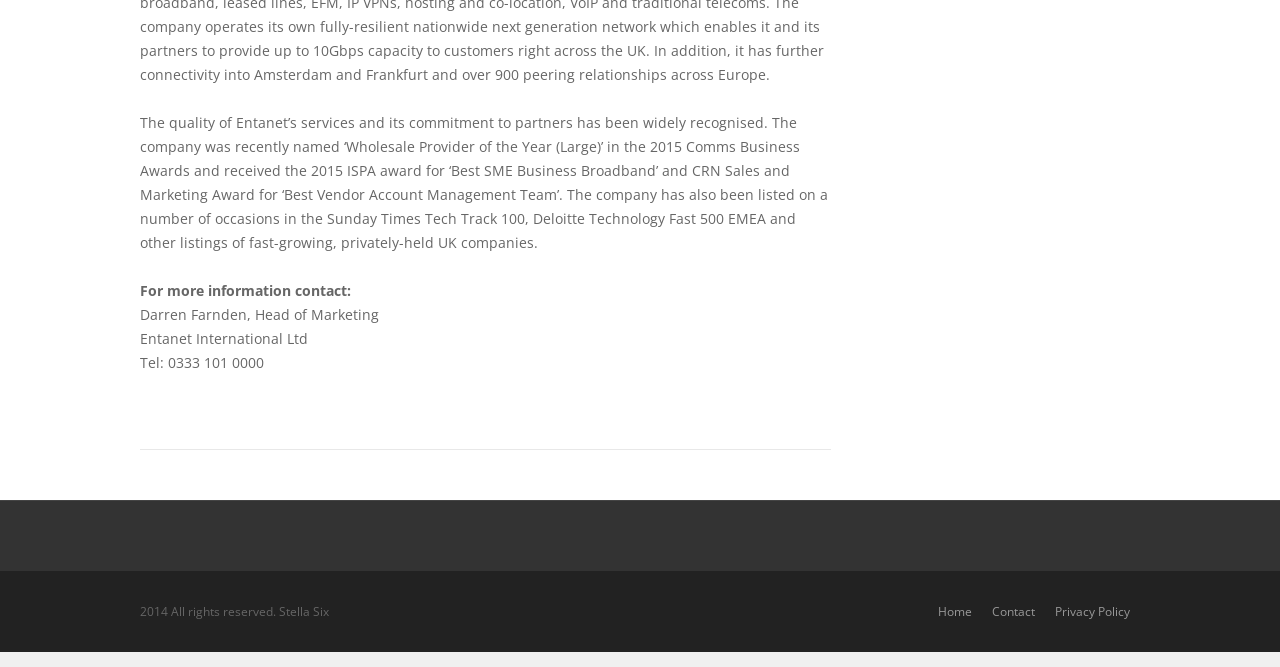Who is the Head of Marketing at Entanet? Observe the screenshot and provide a one-word or short phrase answer.

Darren Farnden